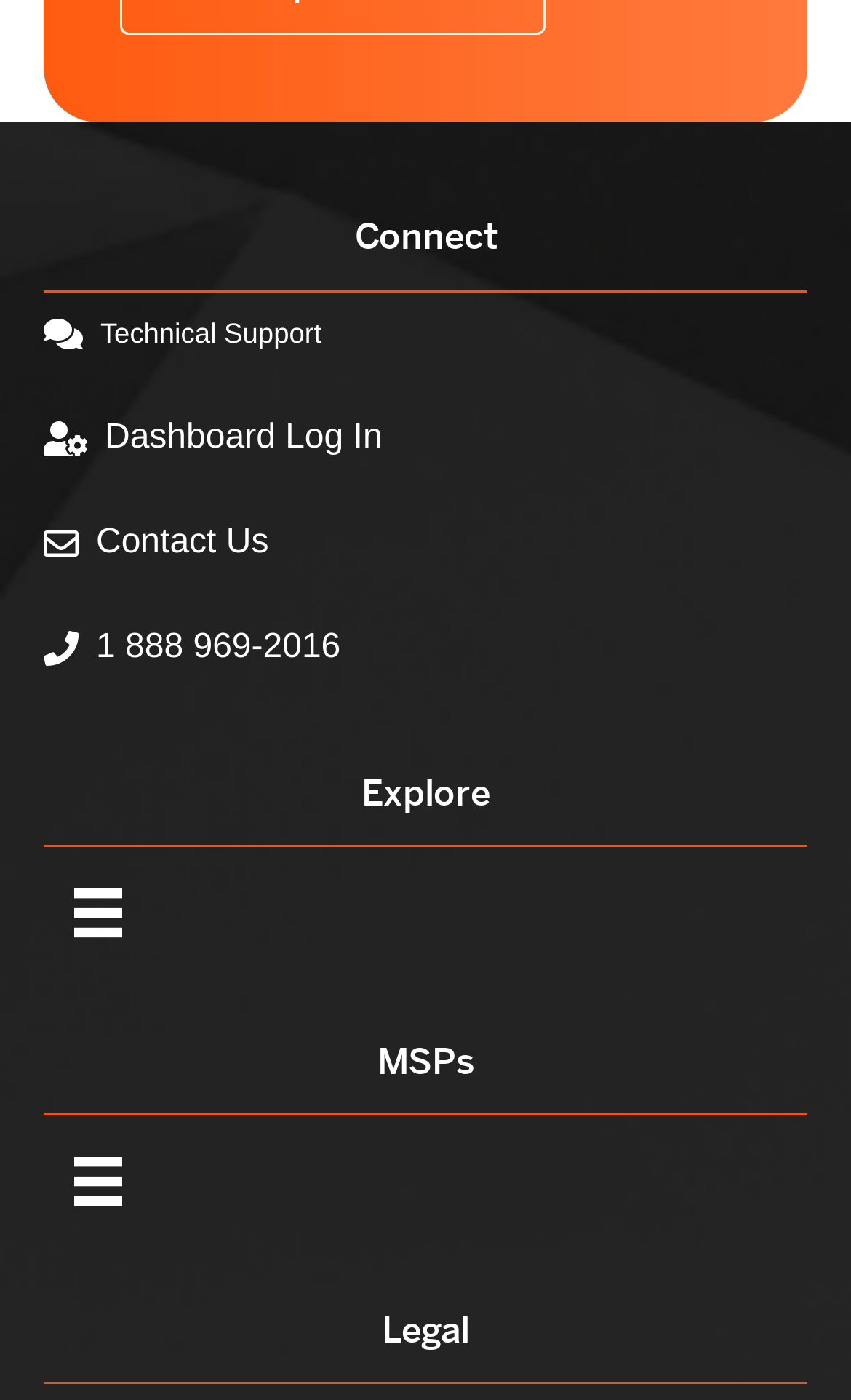Determine the bounding box coordinates in the format (top-left x, top-left y, bottom-right x, bottom-right y). Ensure all values are floating point numbers between 0 and 1. Identify the bounding box of the UI element described by: Contact Us

[0.113, 0.369, 0.316, 0.407]